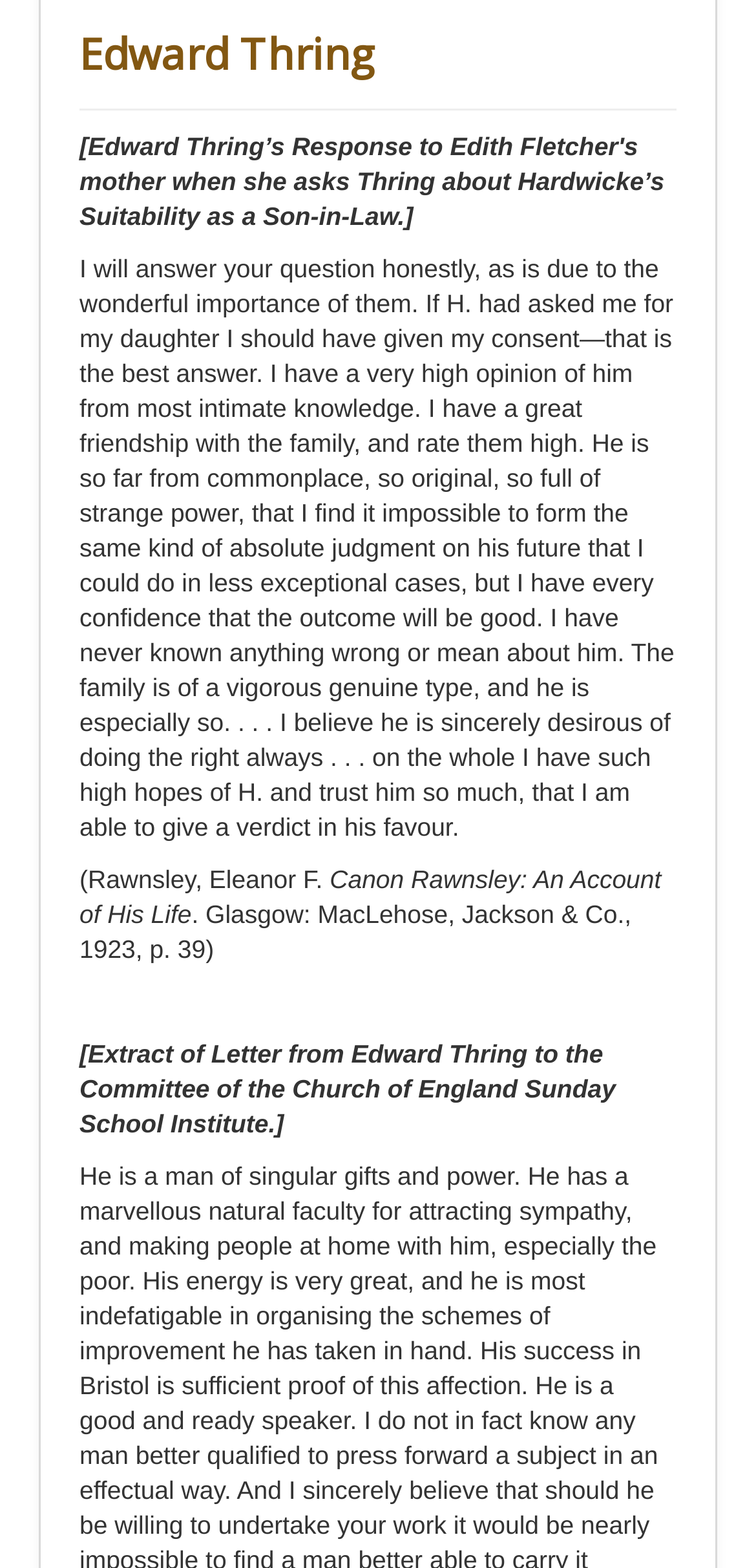Locate the bounding box coordinates of the UI element described by: "Timeline of Key Events". Provide the coordinates as four float numbers between 0 and 1, formatted as [left, top, right, bottom].

[0.105, 0.07, 0.895, 0.11]